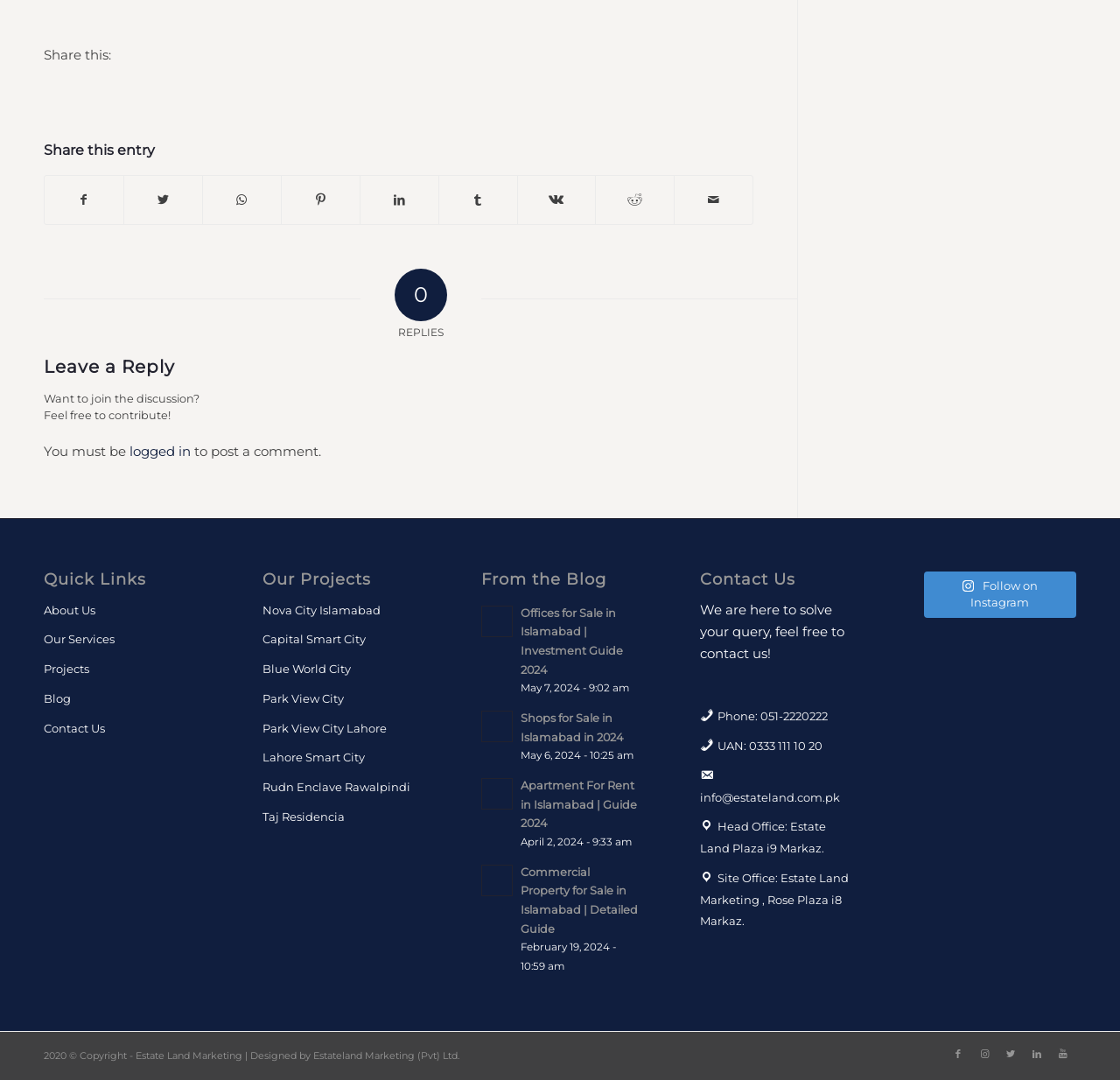Please find the bounding box for the following UI element description. Provide the coordinates in (top-left x, top-left y, bottom-right x, bottom-right y) format, with values between 0 and 1: About Us

[0.039, 0.552, 0.179, 0.579]